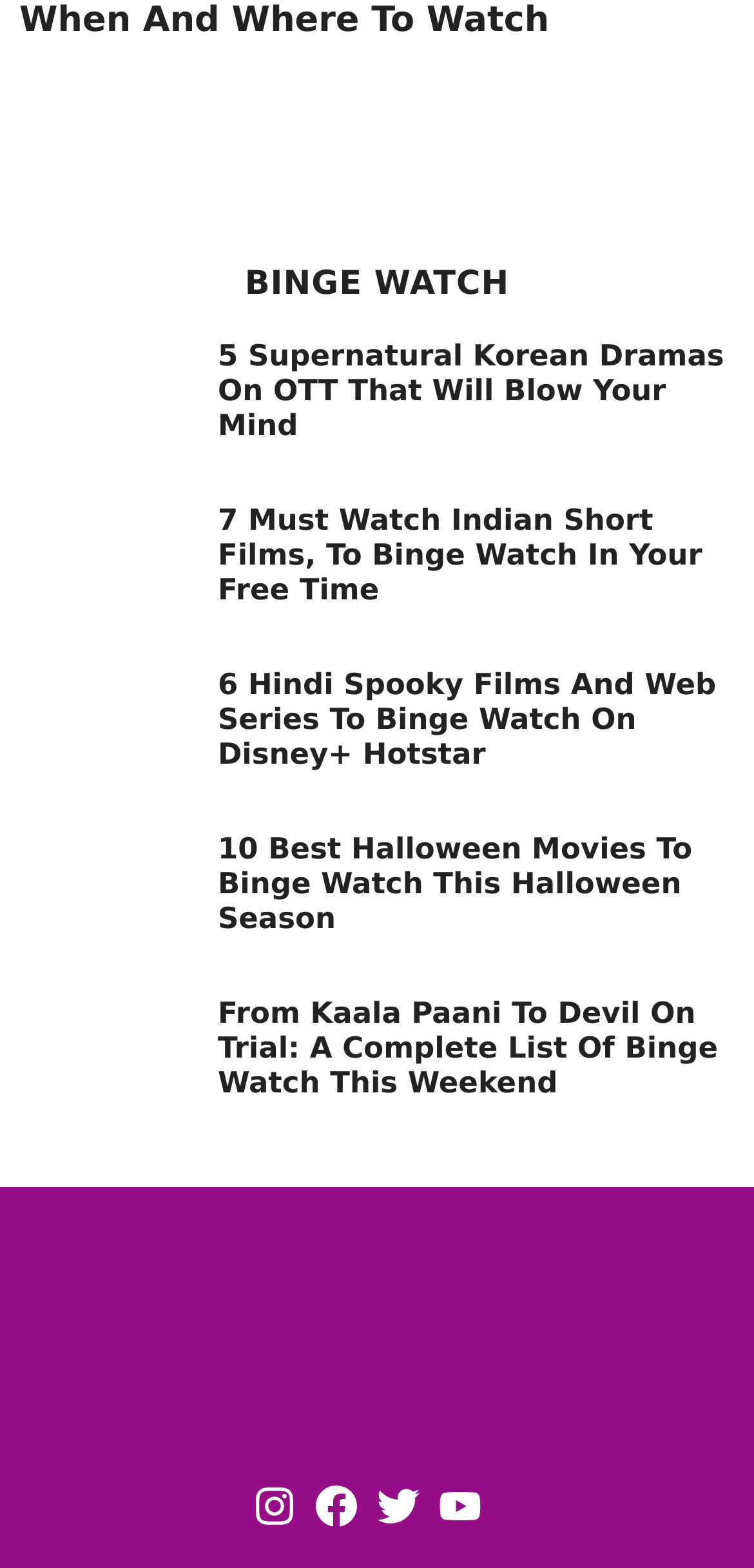Please specify the bounding box coordinates in the format (top-left x, top-left y, bottom-right x, bottom-right y), with all values as floating point numbers between 0 and 1. Identify the bounding box of the UI element described by: aria-label="Footer Social Icon"

[0.418, 0.947, 0.474, 0.974]